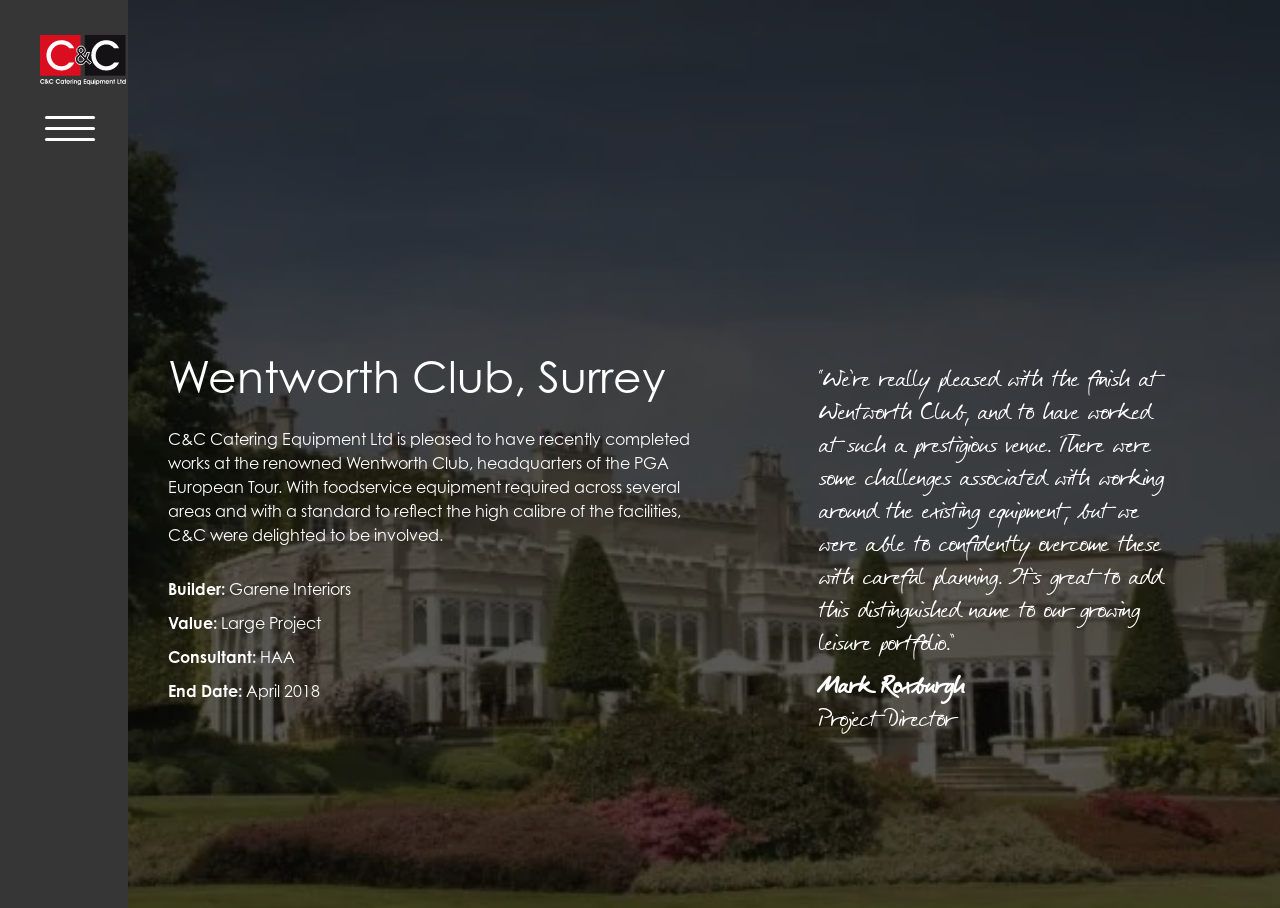What is the name of the club?
Please provide a comprehensive answer based on the contents of the image.

I found the answer by looking at the heading element 'Wentworth Club, Surrey' which is a prominent element on the webpage, indicating that the webpage is about a project related to this club.